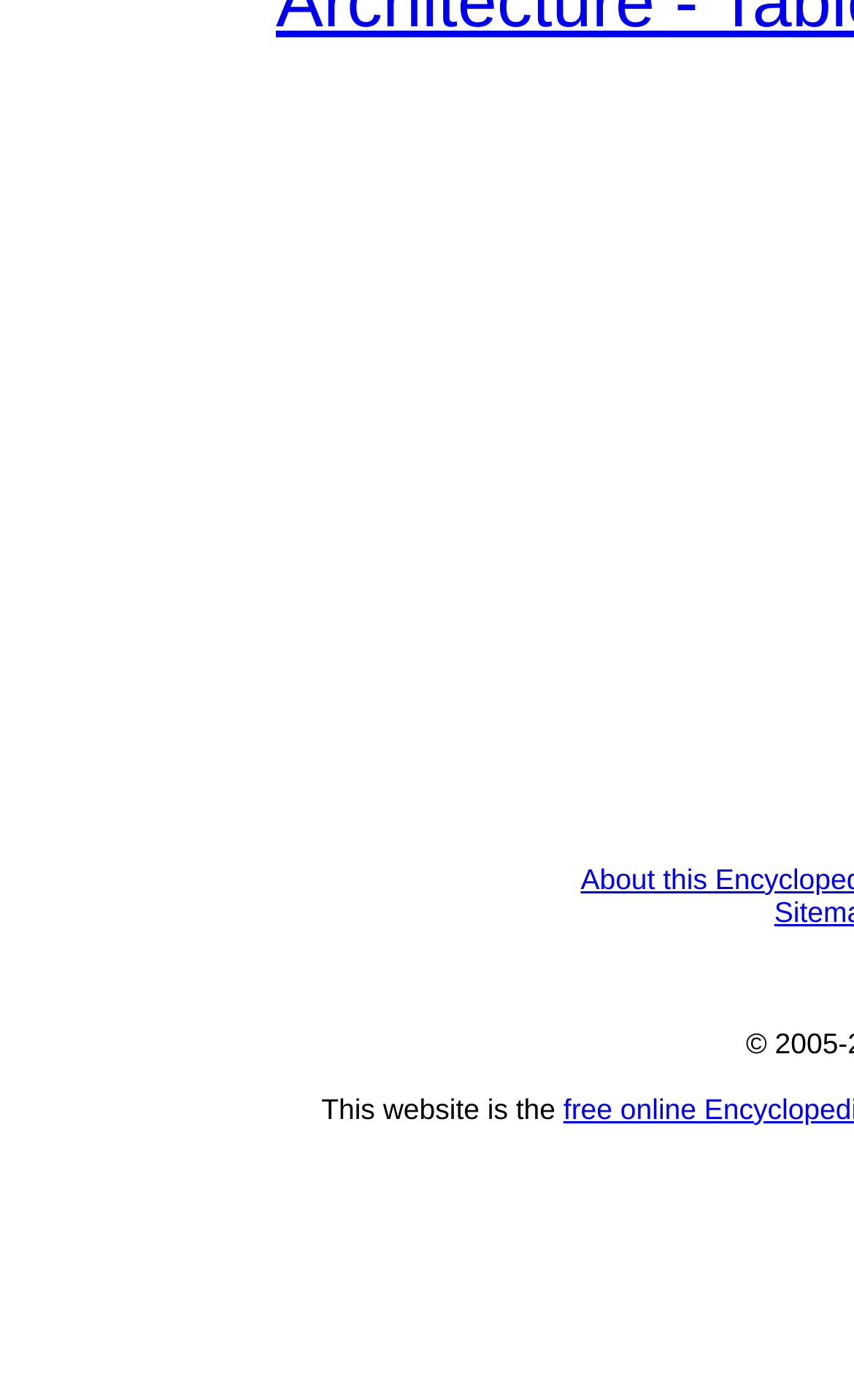Identify the bounding box of the HTML element described here: "Sitemaps". Provide the coordinates as four float numbers between 0 and 1: [left, top, right, bottom].

[0.547, 0.763, 0.829, 0.81]